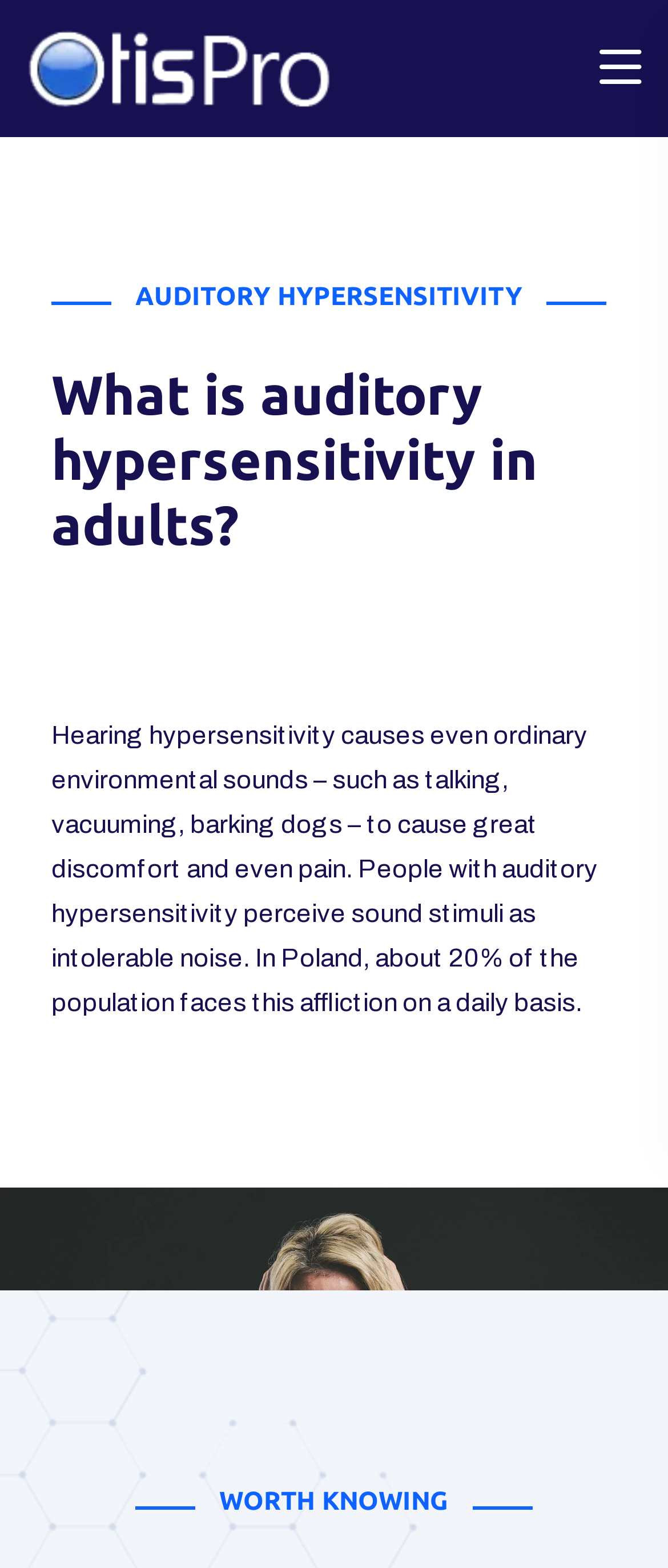What percentage of the Polish population faces auditory hypersensitivity?
Look at the image and respond with a one-word or short-phrase answer.

20%